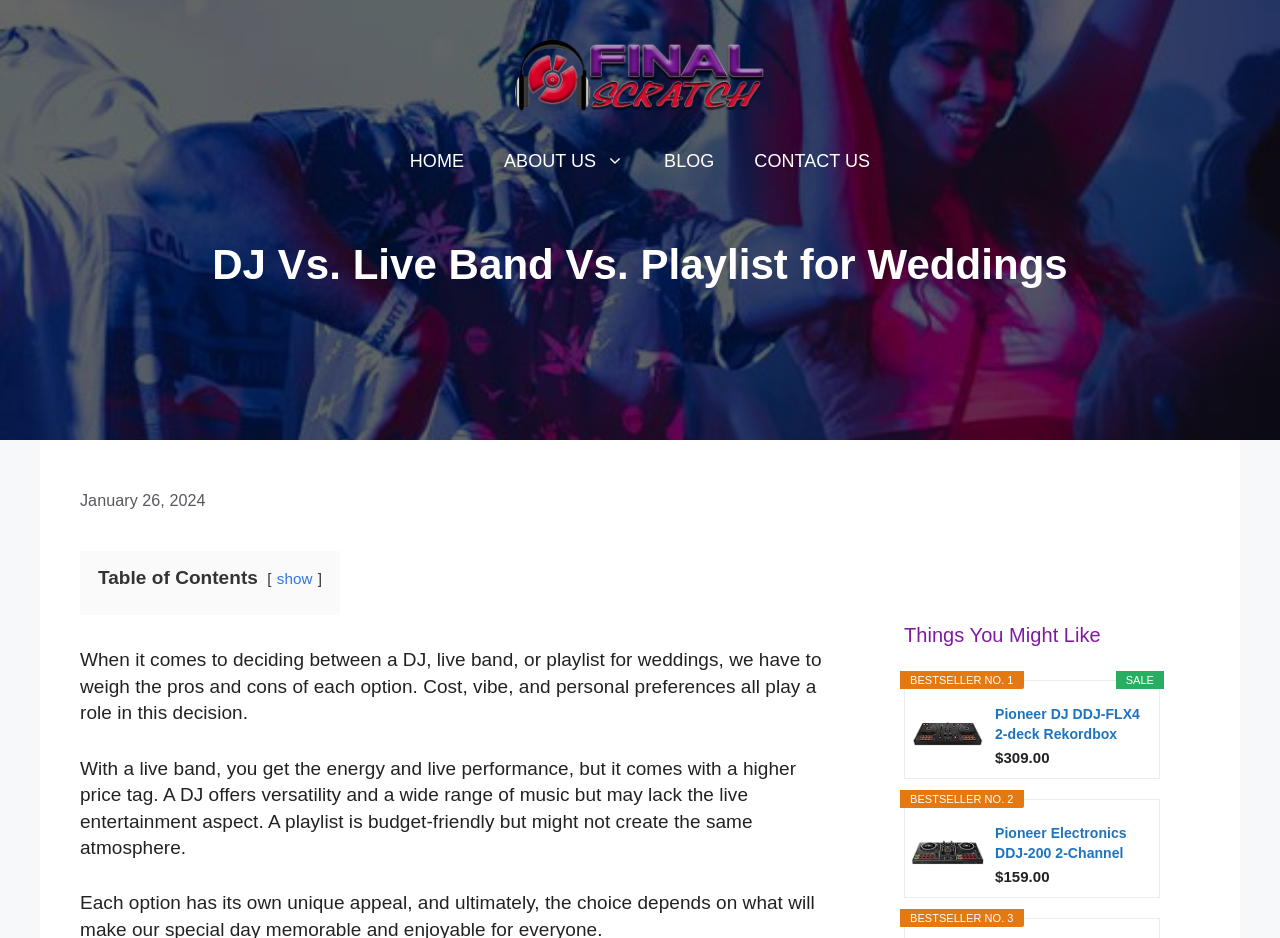Using the provided element description, identify the bounding box coordinates as (top-left x, top-left y, bottom-right x, bottom-right y). Ensure all values are between 0 and 1. Description: title="Final Scratch"

[0.402, 0.067, 0.598, 0.09]